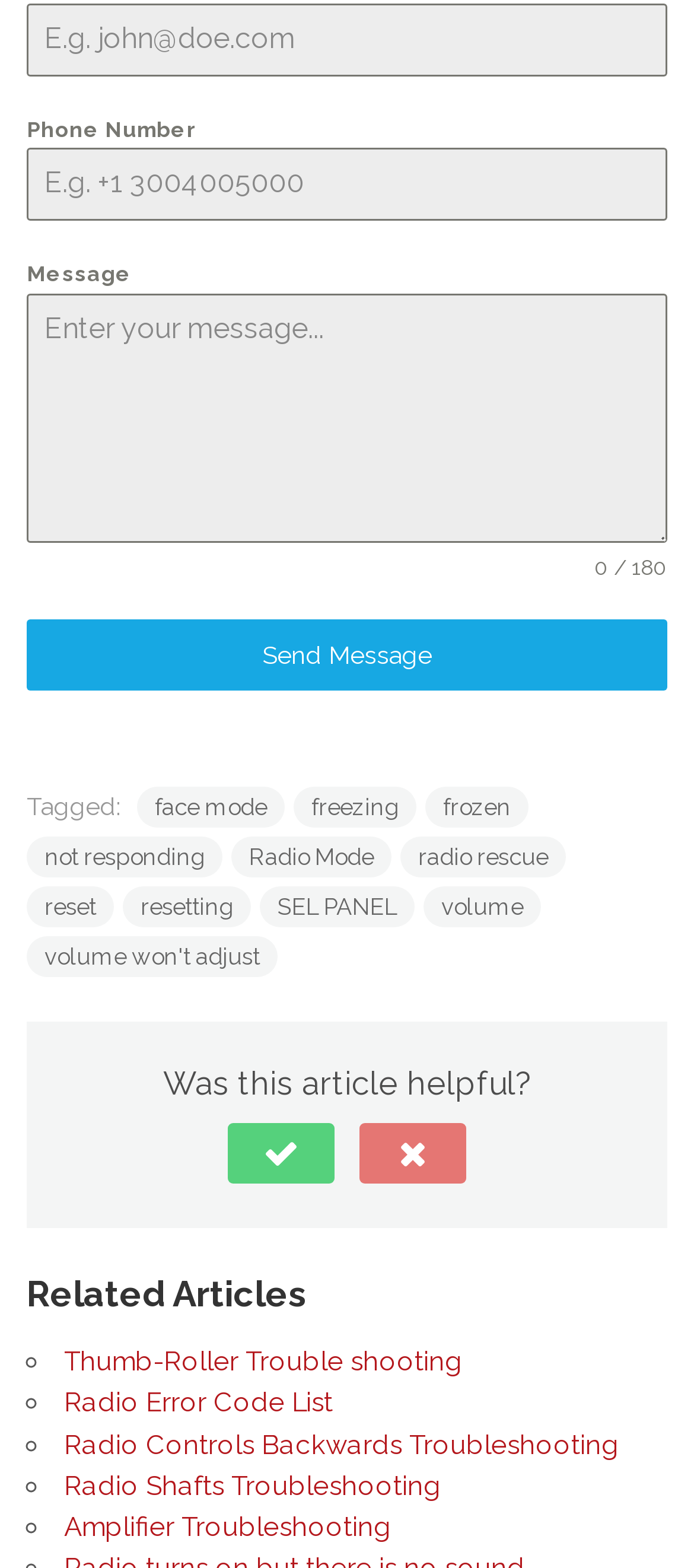Respond with a single word or phrase to the following question:
What is the purpose of the textbox at the top?

Email Address